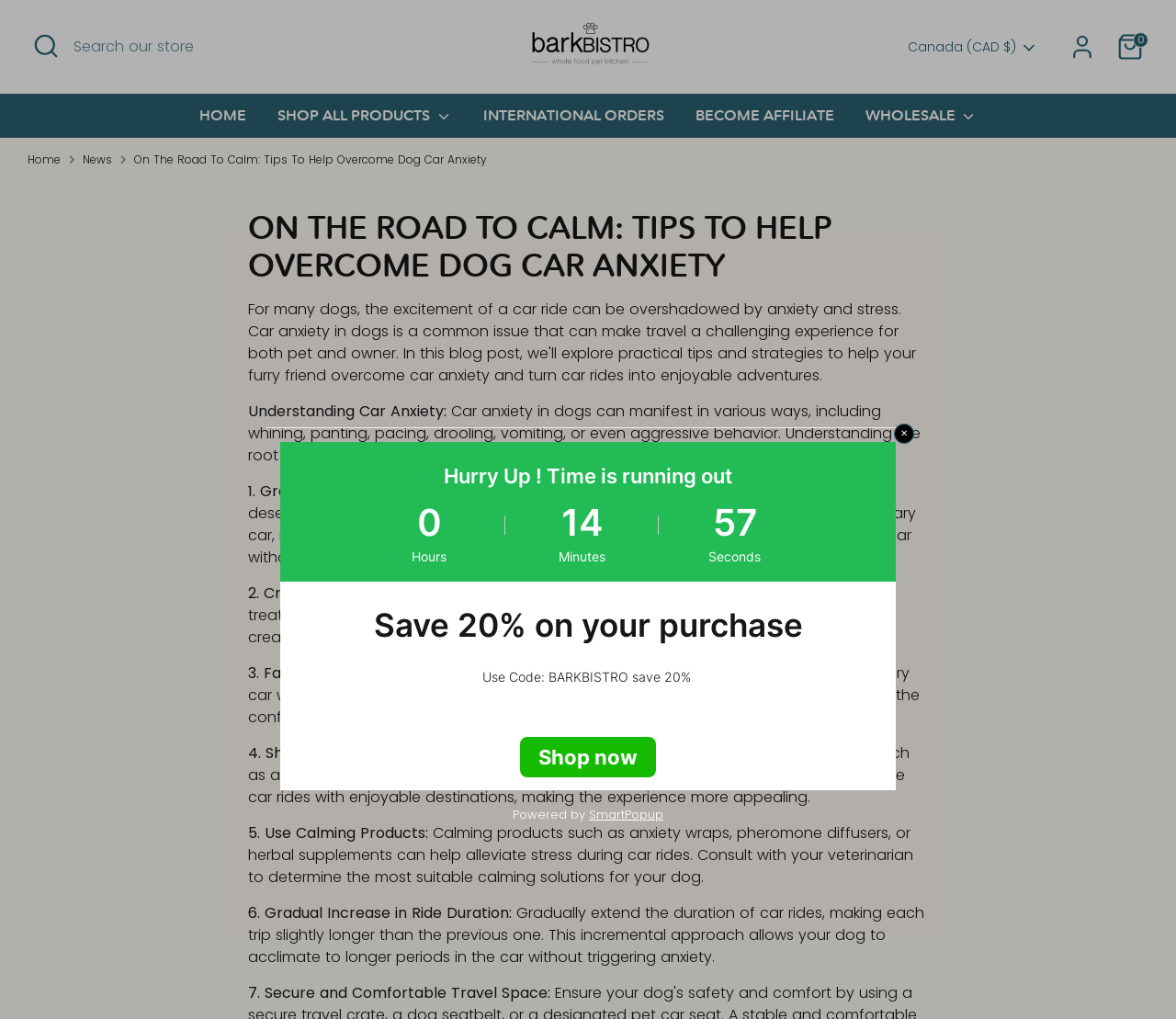Identify the bounding box coordinates of the section to be clicked to complete the task described by the following instruction: "Search for products". The coordinates should be four float numbers between 0 and 1, formatted as [left, top, right, bottom].

[0.023, 0.027, 0.336, 0.065]